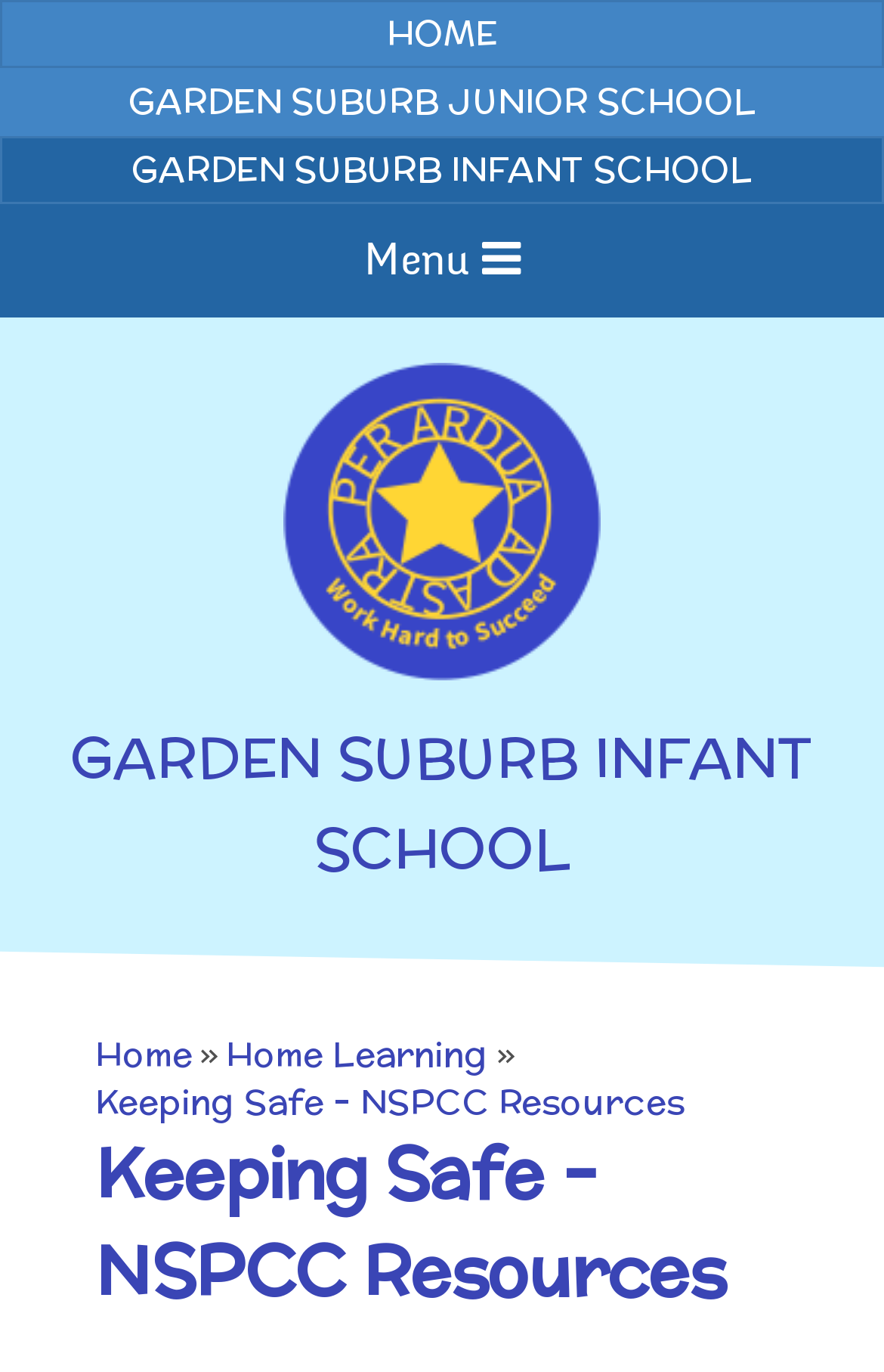Provide the bounding box coordinates of the area you need to click to execute the following instruction: "check Infant Latest News".

[0.246, 0.779, 0.754, 0.911]